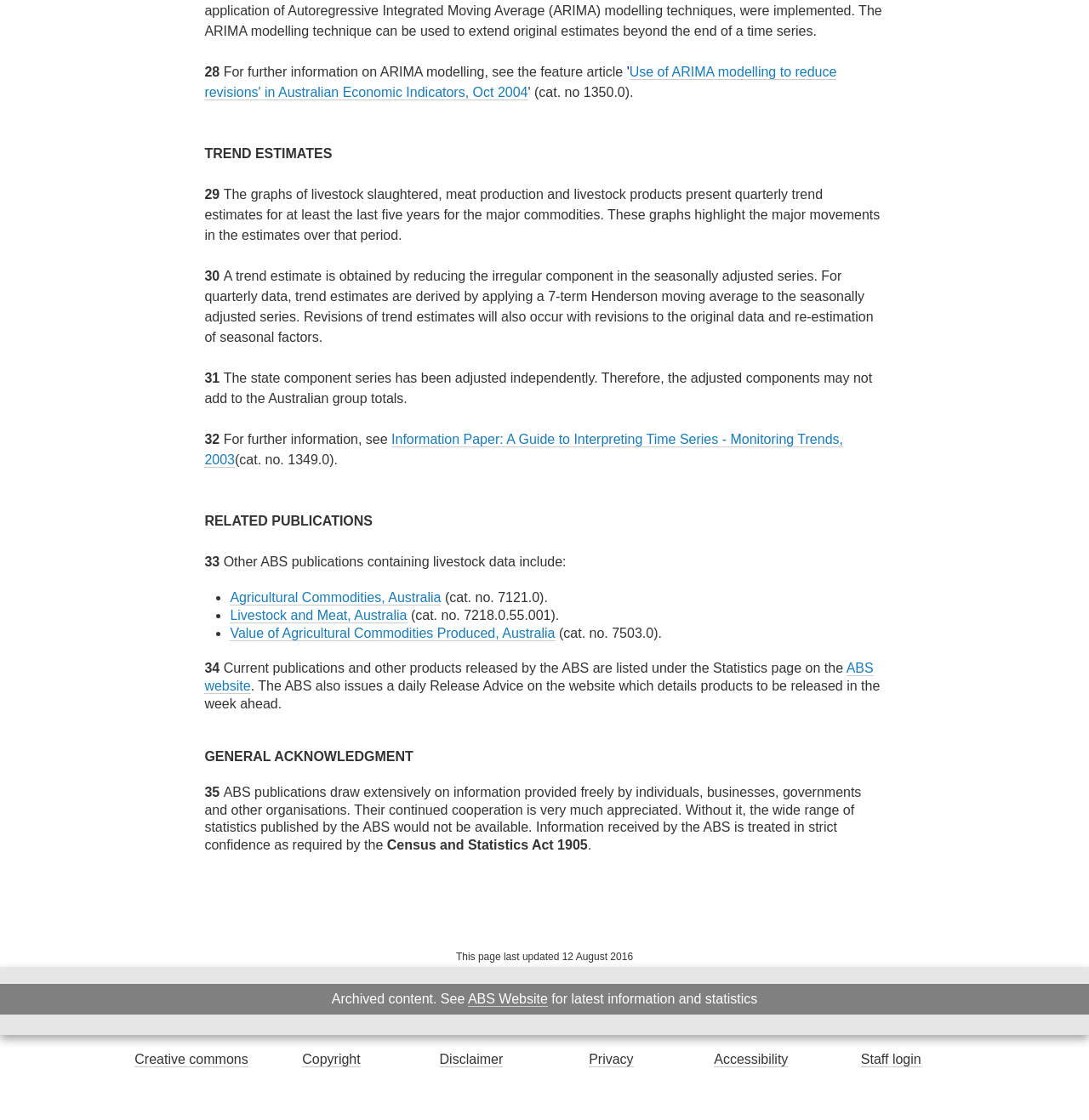Please respond to the question using a single word or phrase:
What is the relationship between the state component series and the Australian group totals?

They do not add up